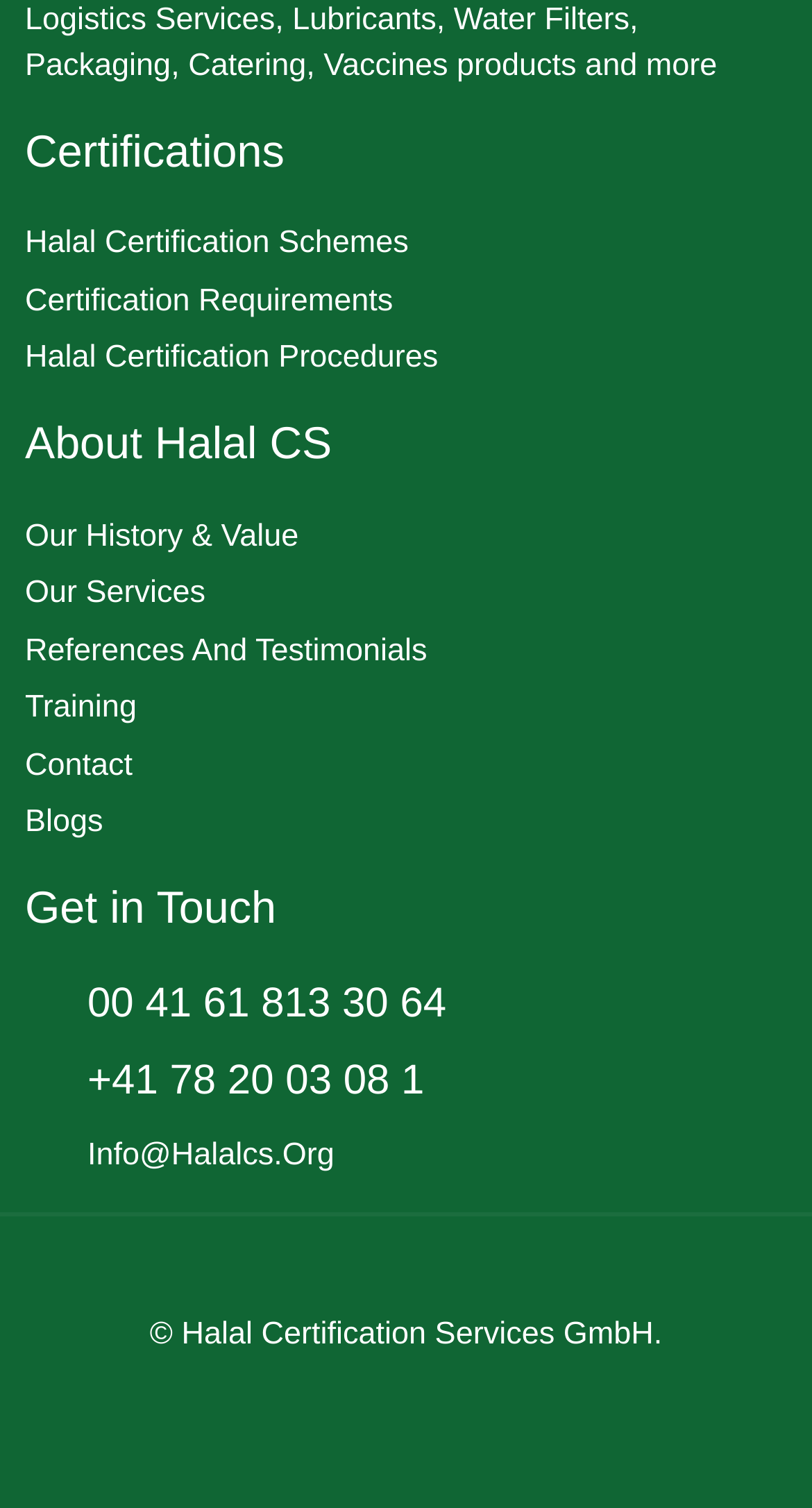Identify the bounding box coordinates of the element to click to follow this instruction: 'Click on Halal Certification Schemes'. Ensure the coordinates are four float values between 0 and 1, provided as [left, top, right, bottom].

[0.031, 0.147, 0.969, 0.178]